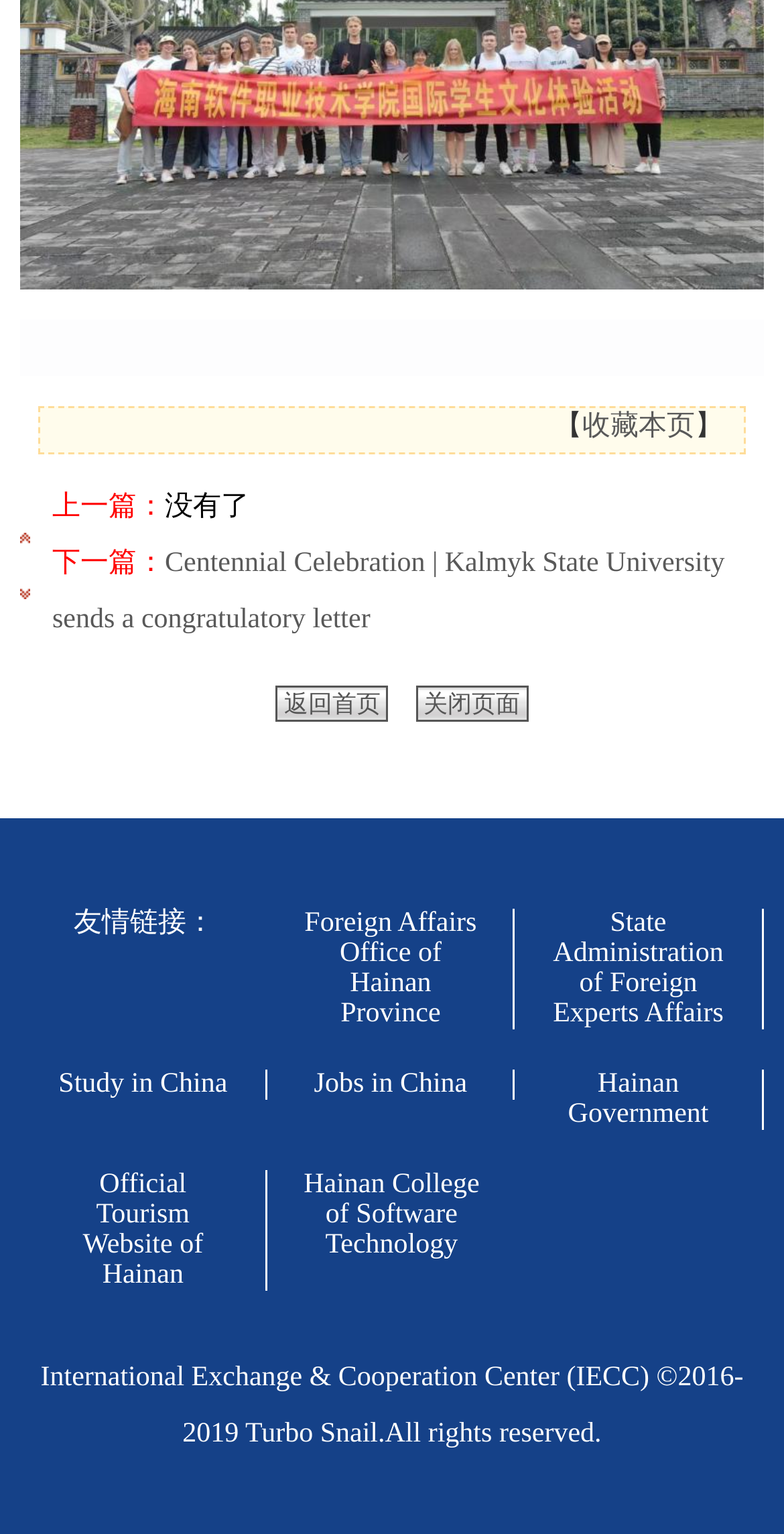How many friend links are there on this webpage?
Examine the webpage screenshot and provide an in-depth answer to the question.

I counted the number of link elements under the '友情链接：' static text element, which are 'Foreign Affairs Office of Hainan Province', 'State Administration of Foreign Experts Affairs', 'Study in China', 'Jobs in China', 'Hainan Government', and 'Official Tourism Website of Hainan'.